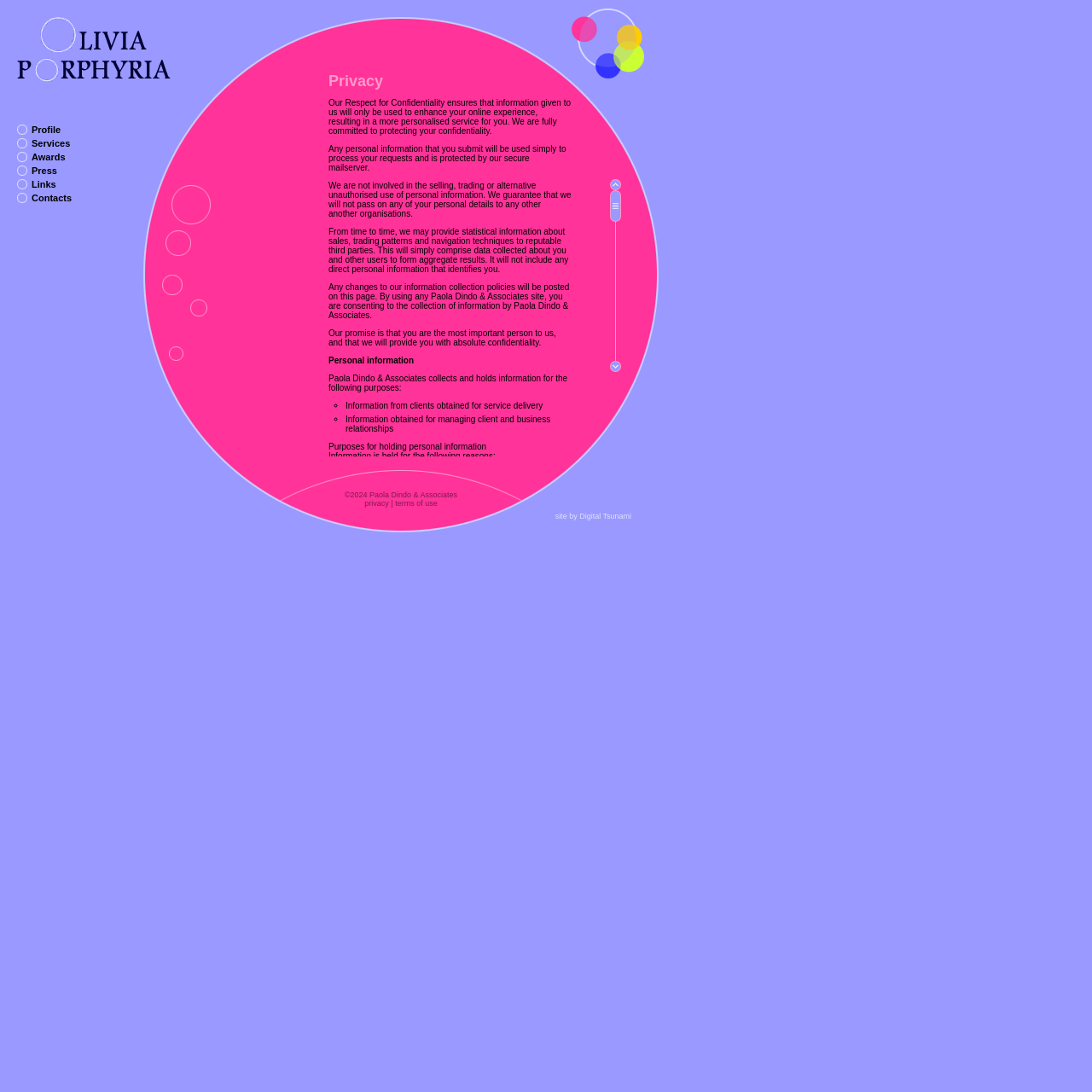Locate the bounding box coordinates of the clickable area needed to fulfill the instruction: "Read Privacy policy".

[0.301, 0.066, 0.496, 0.083]